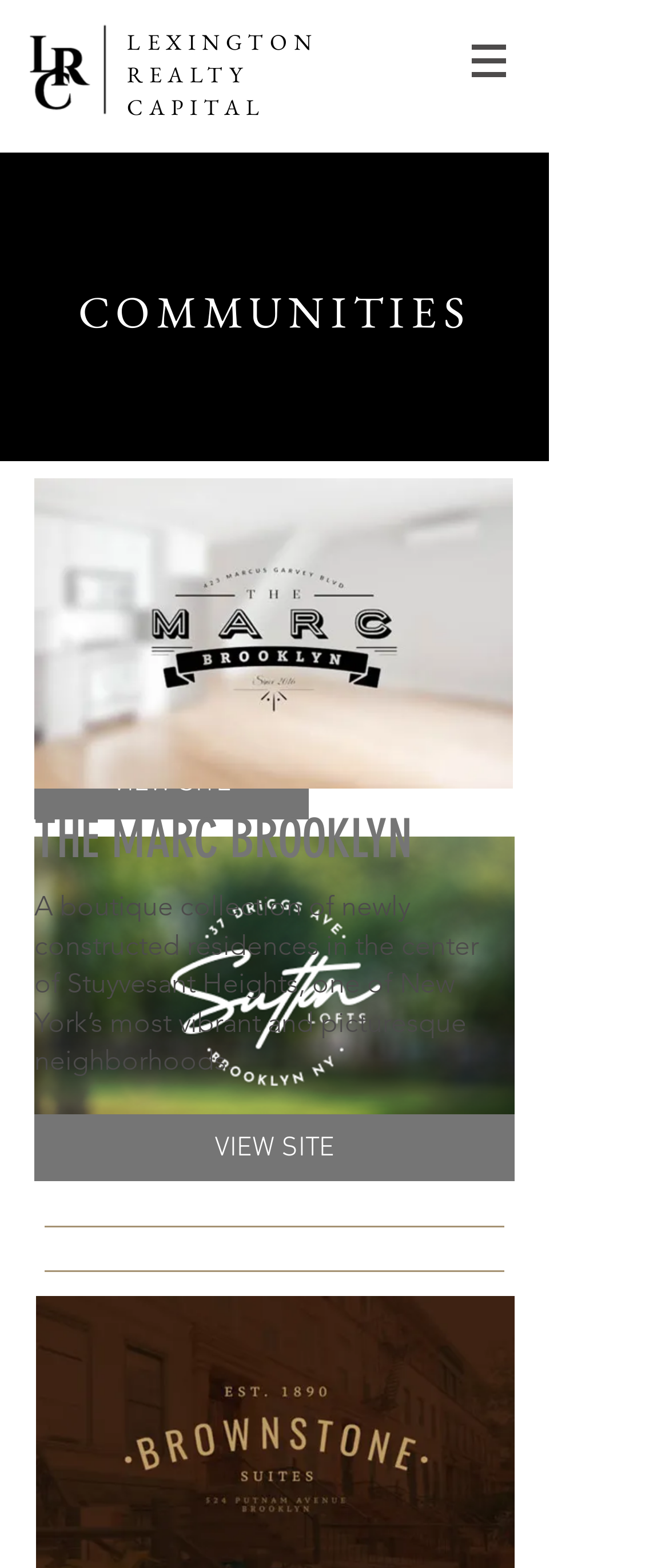What is the location of THE MARC BROOKLYN?
Give a detailed explanation using the information visible in the image.

The location of THE MARC BROOKLYN can be found in the static text description of the community, which states that it is located in the center of Stuyvesant Heights, one of New York's most vibrant and picturesque neighborhoods.